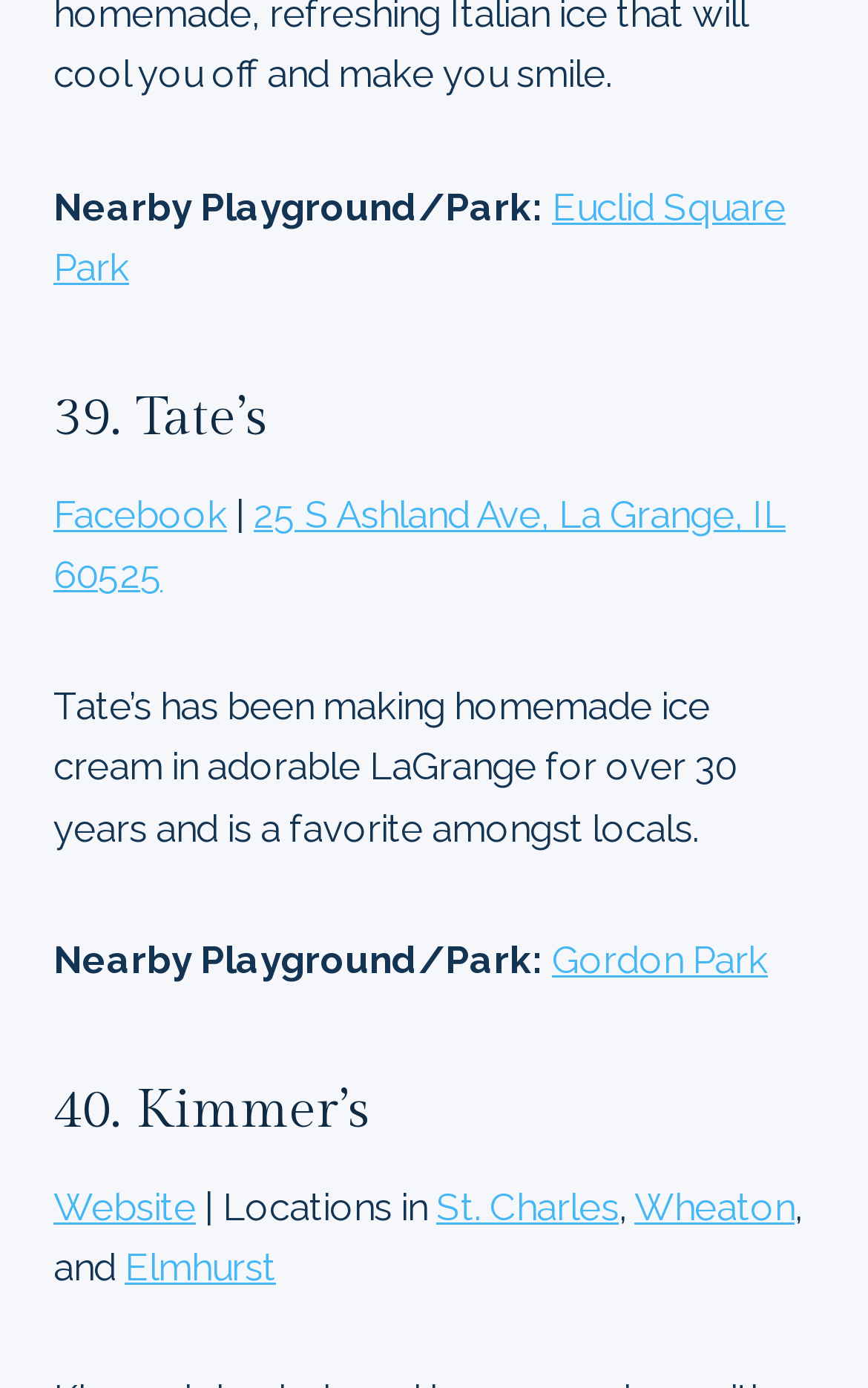Please predict the bounding box coordinates of the element's region where a click is necessary to complete the following instruction: "explore locations in Elmhurst". The coordinates should be represented by four float numbers between 0 and 1, i.e., [left, top, right, bottom].

[0.144, 0.897, 0.318, 0.929]